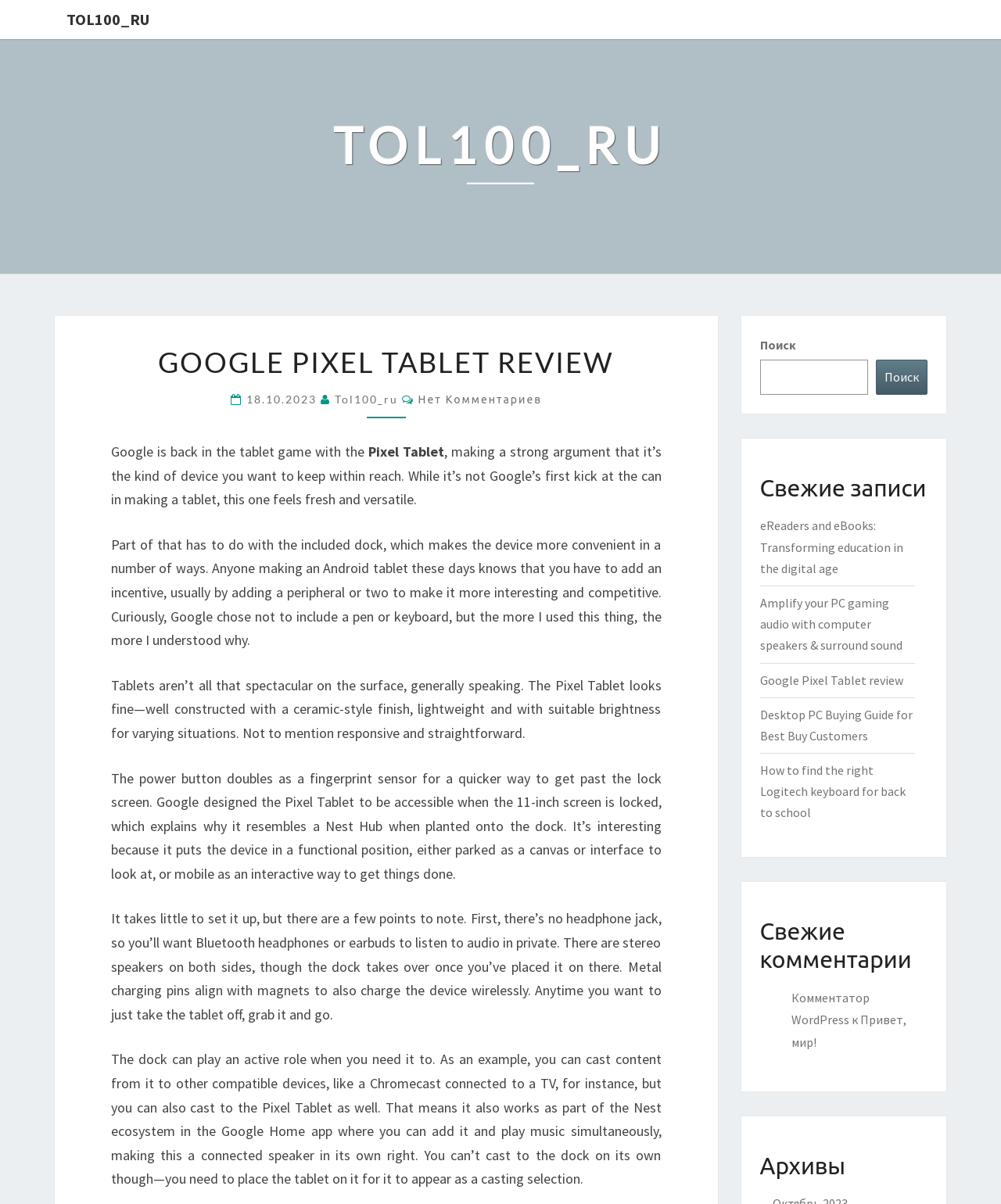Determine the bounding box coordinates of the section to be clicked to follow the instruction: "Visit the Tol100_ru website". The coordinates should be given as four float numbers between 0 and 1, formatted as [left, top, right, bottom].

[0.333, 0.096, 0.667, 0.153]